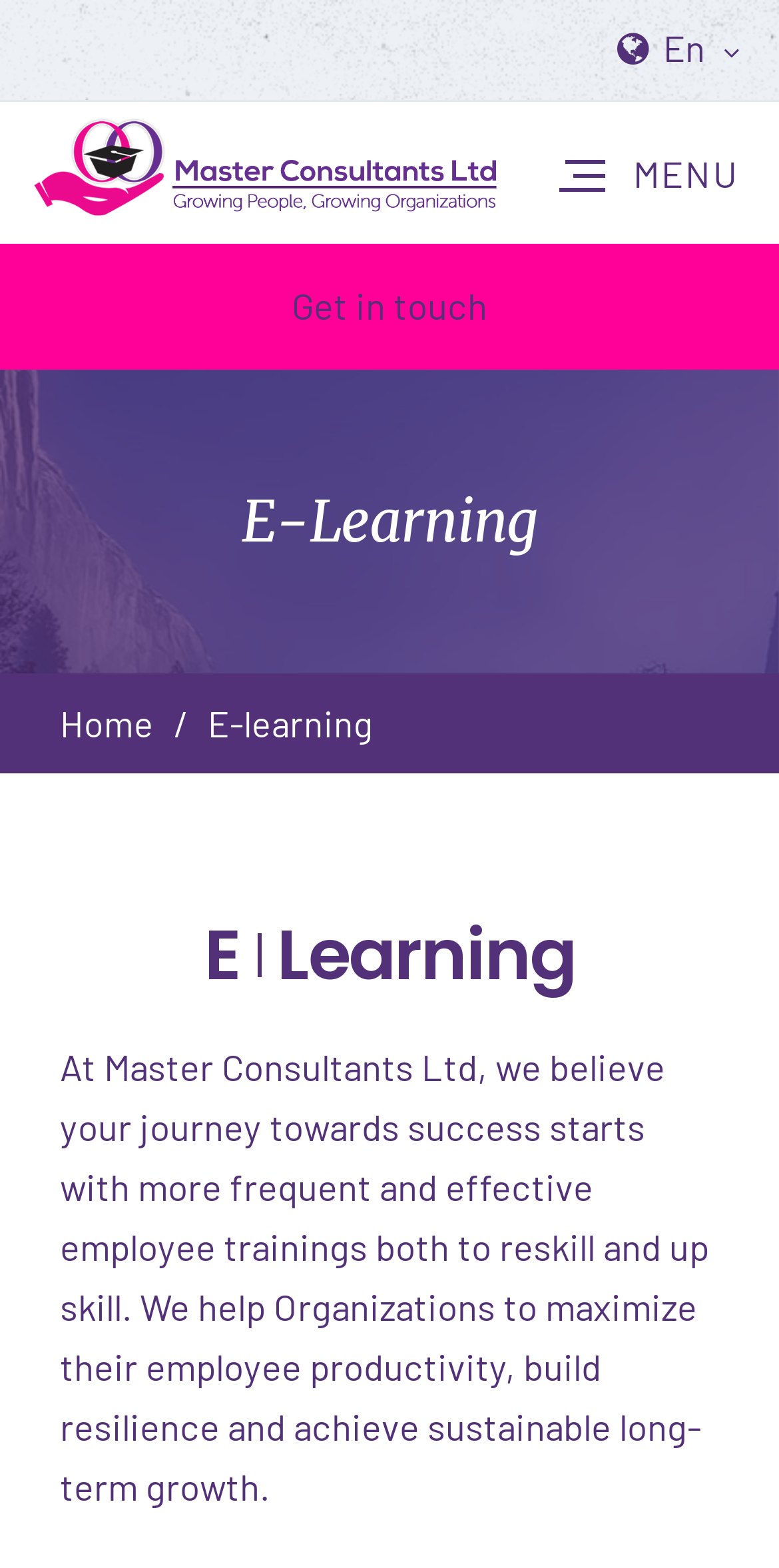Using the provided element description: "title="masterconsultants.co.ke"", determine the bounding box coordinates of the corresponding UI element in the screenshot.

[0.026, 0.065, 0.664, 0.156]